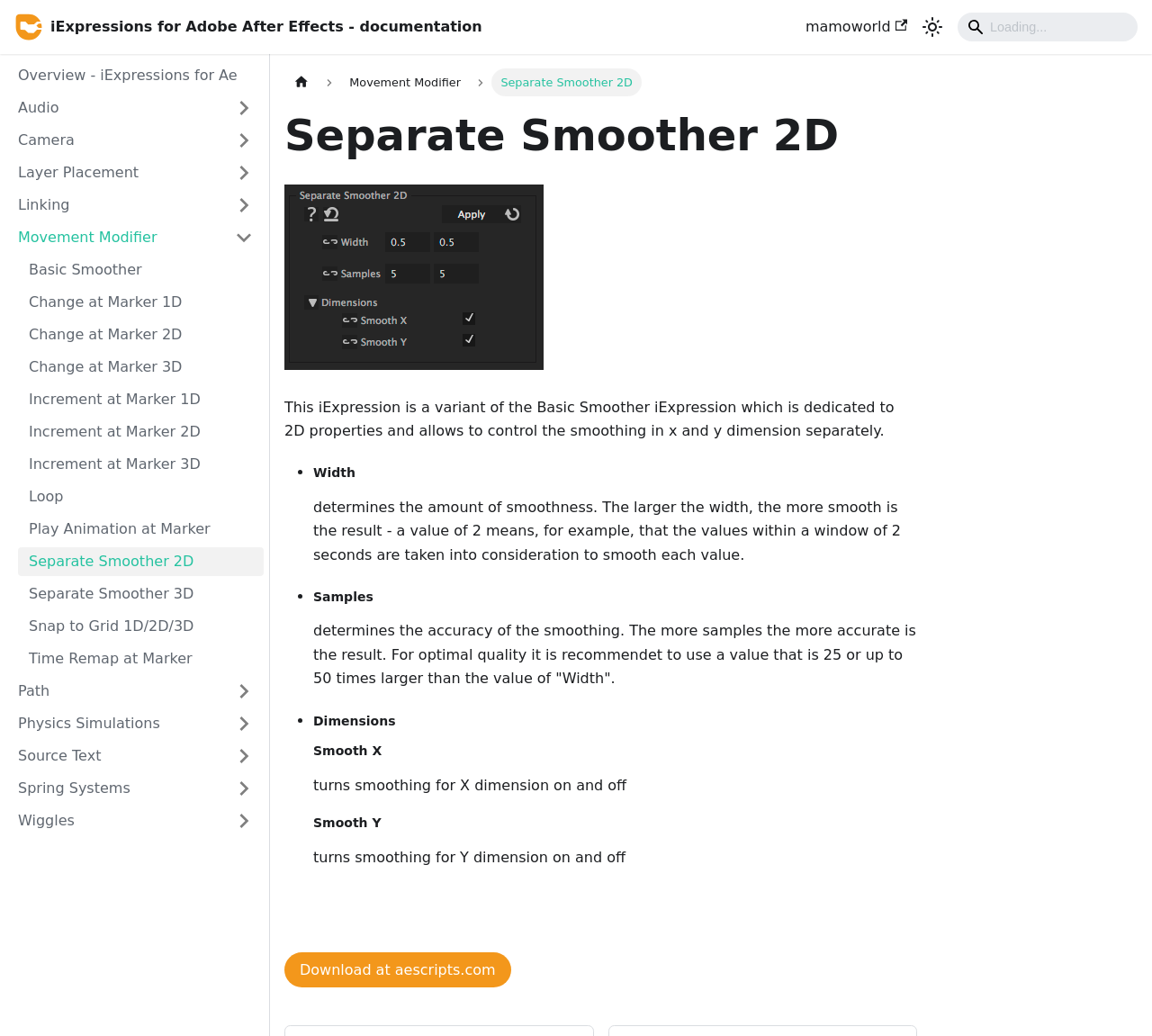Determine the main headline from the webpage and extract its text.

Separate Smoother 2D